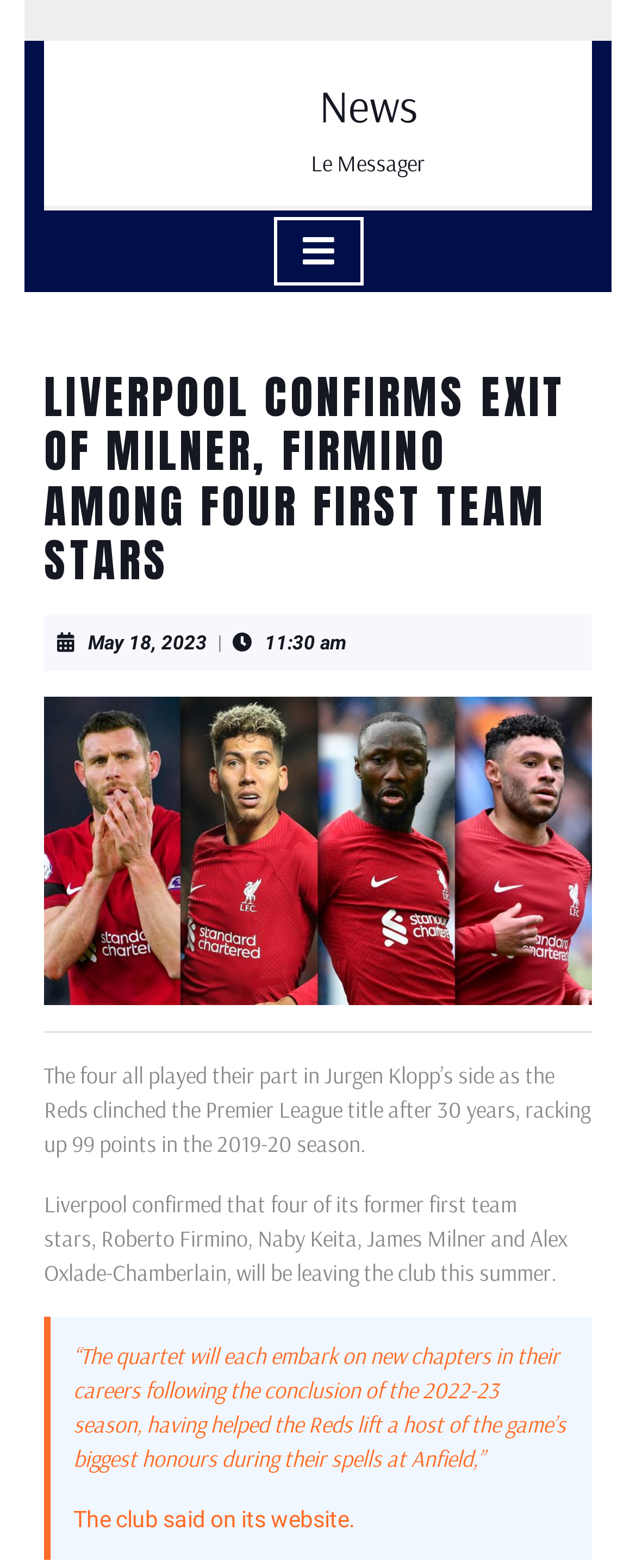What is the name of the football team mentioned?
Please answer the question with as much detail and depth as you can.

The name of the football team mentioned is Liverpool, which can be inferred from the text 'Liverpool confirmed that four of its former first team stars...' and the image 'Liverpool confirms exit of Milner, Firmino among four first team stars post thumbnail image'.